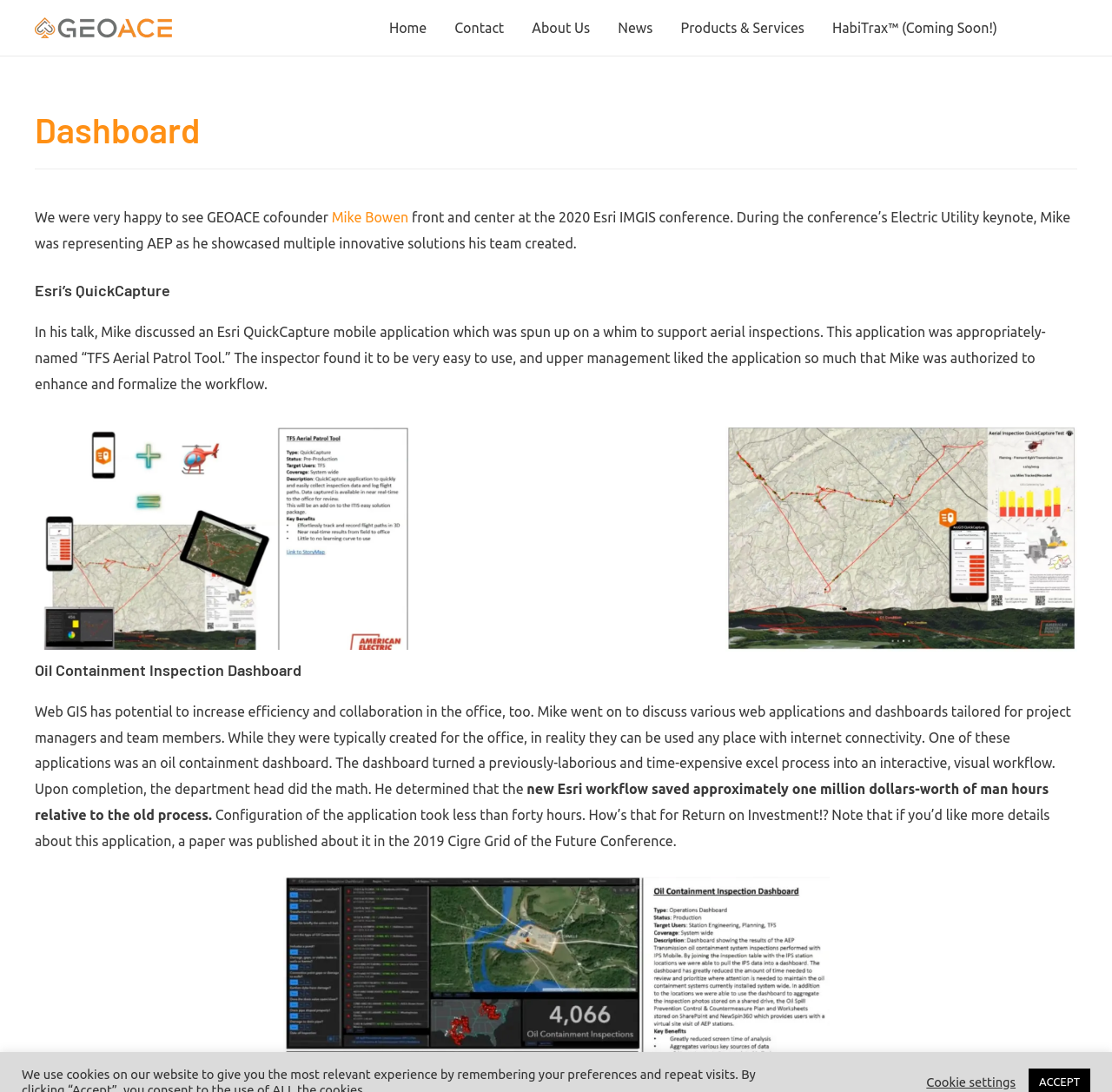Give a one-word or short phrase answer to the question: 
What is the name of the conference where Mike Bowen showcased innovative solutions?

Esri IMGIS